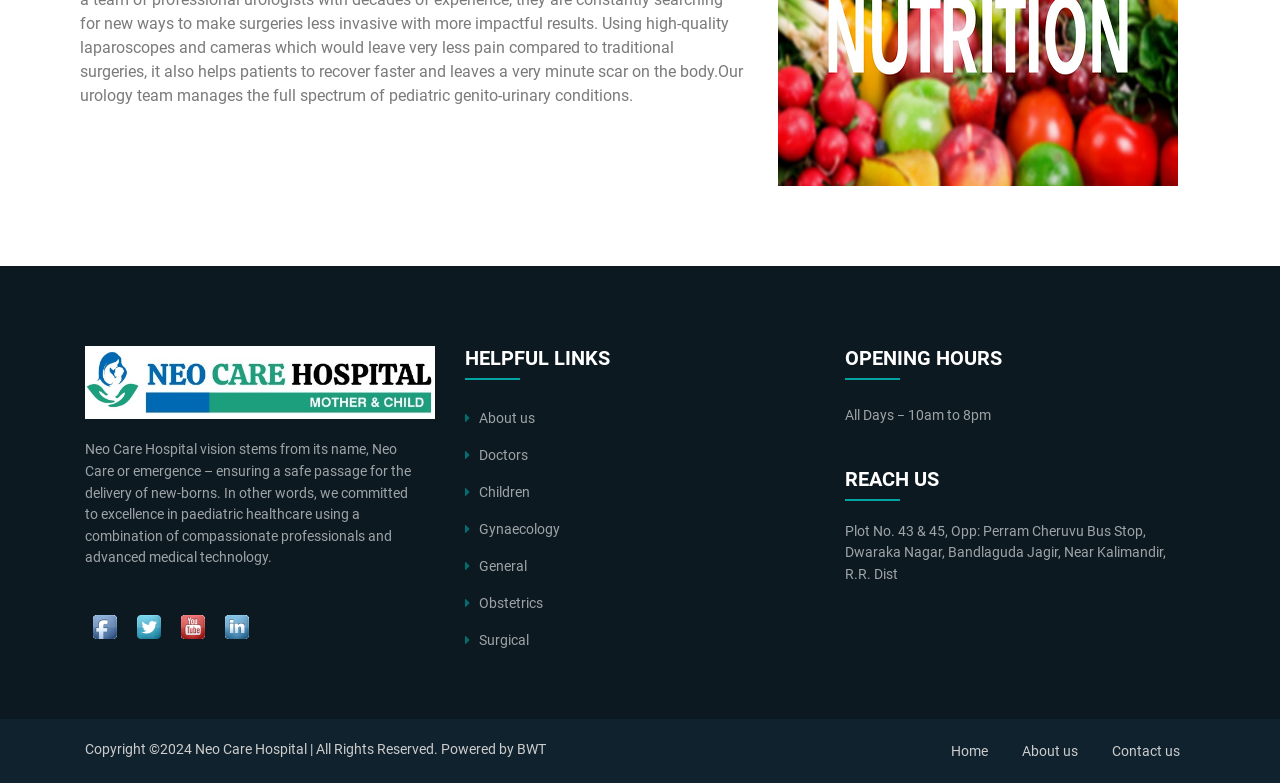Extract the bounding box coordinates for the UI element described as: "Obstetrics".

[0.363, 0.754, 0.637, 0.788]